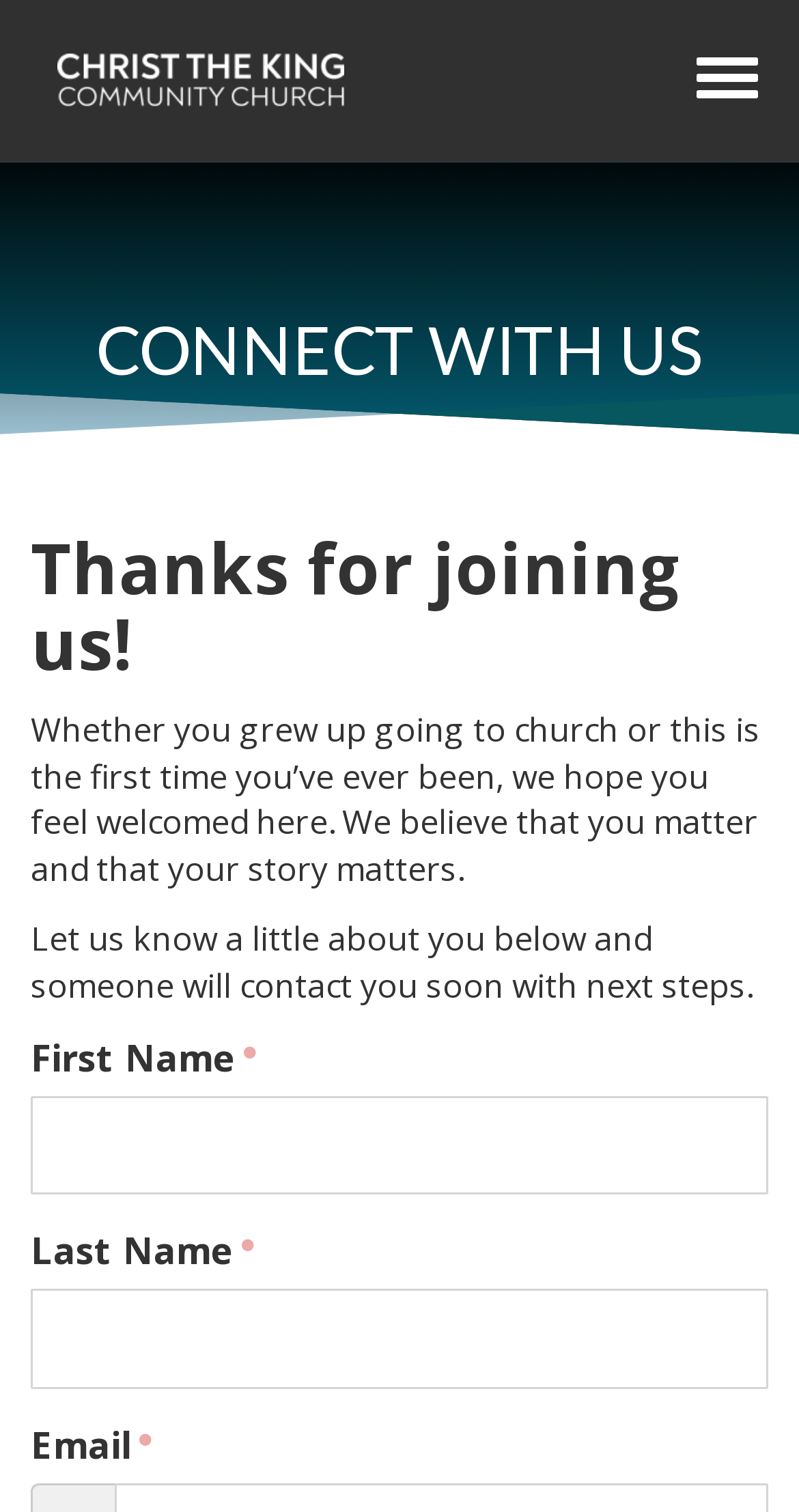Provide the bounding box coordinates for the UI element that is described by this text: "name="ctl00$main$ctl10$ctl01$ctl00$tbFirstName"". The coordinates should be in the form of four float numbers between 0 and 1: [left, top, right, bottom].

[0.038, 0.724, 0.962, 0.79]